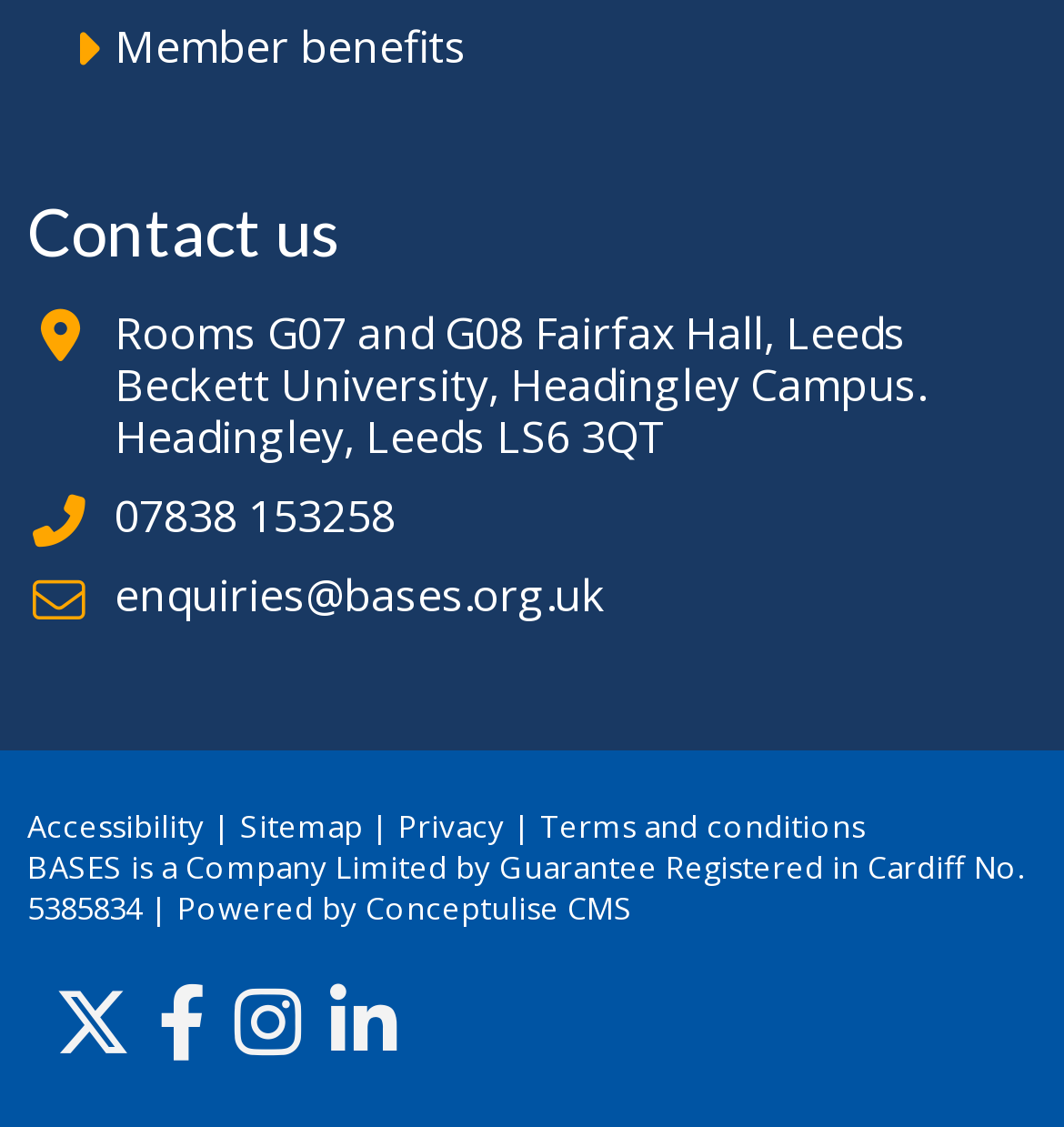Please find and report the bounding box coordinates of the element to click in order to perform the following action: "Contact us". The coordinates should be expressed as four float numbers between 0 and 1, in the format [left, top, right, bottom].

[0.026, 0.176, 0.974, 0.234]